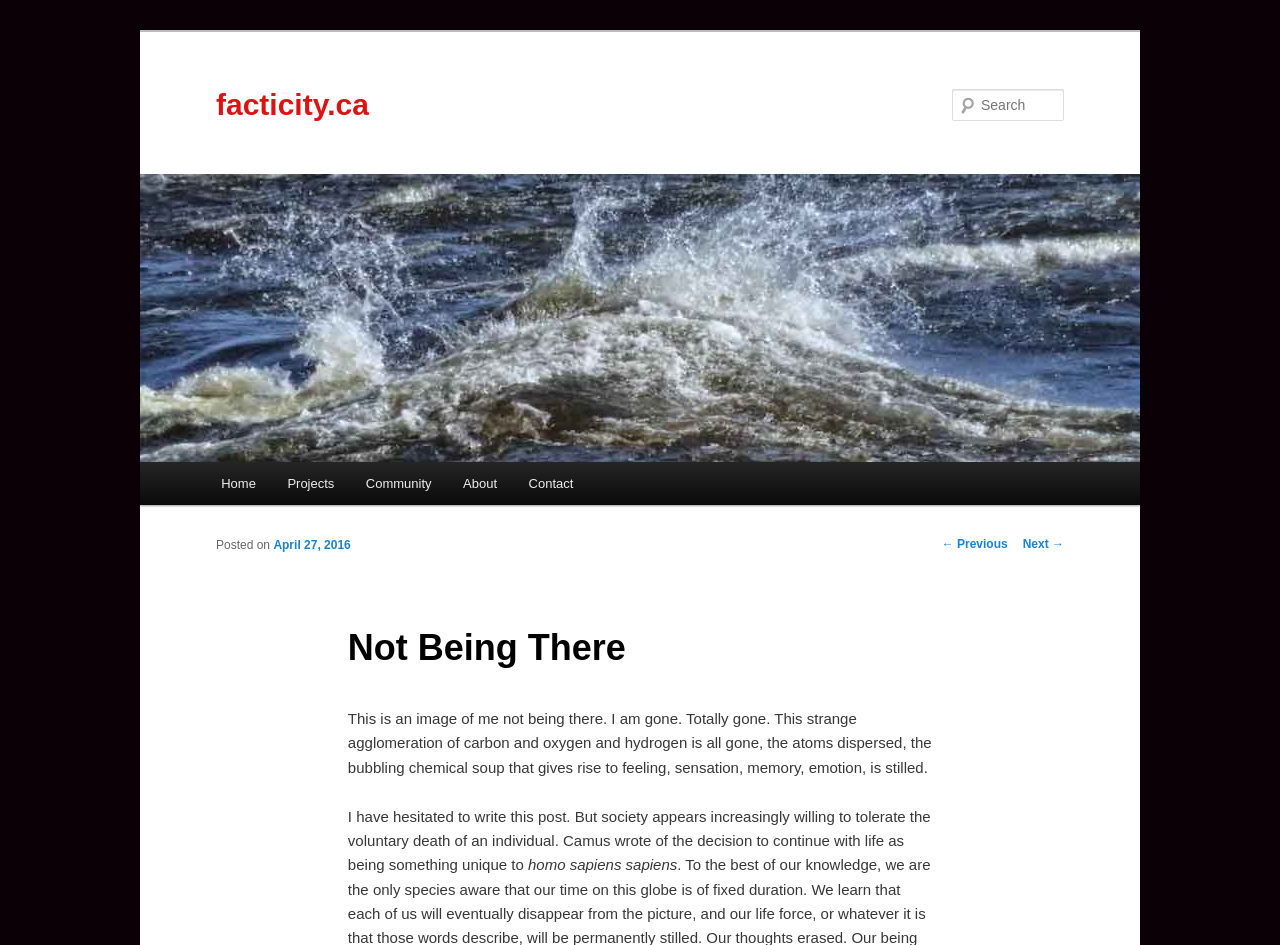Please predict the bounding box coordinates (top-left x, top-left y, bottom-right x, bottom-right y) for the UI element in the screenshot that fits the description: April 27, 2016

[0.214, 0.569, 0.274, 0.584]